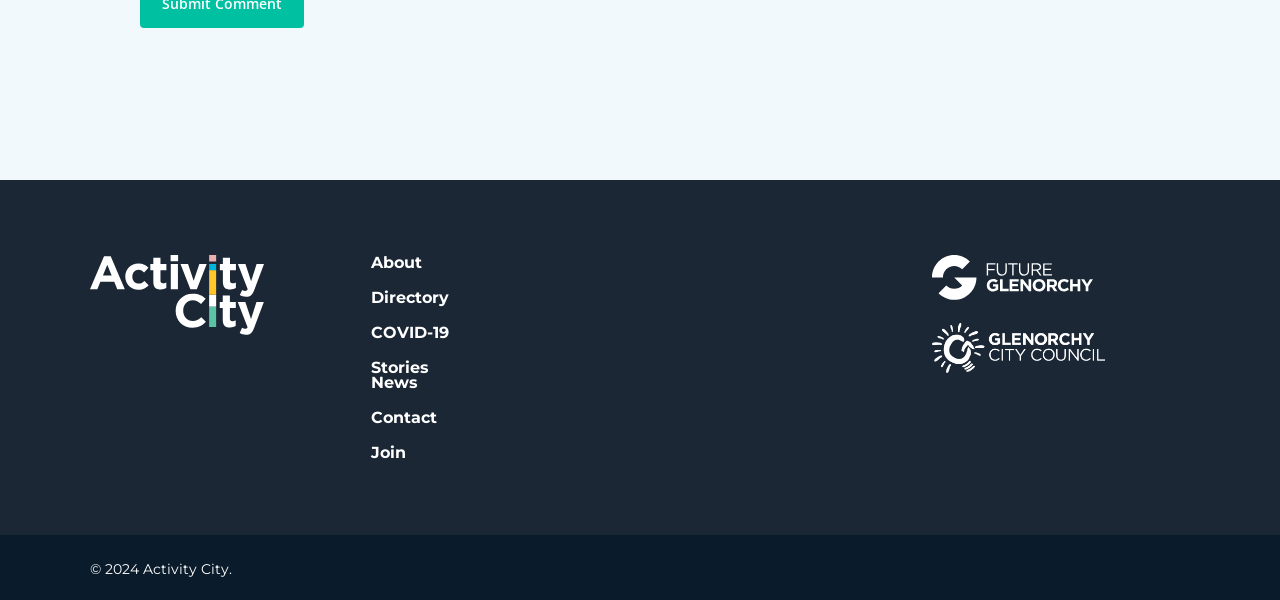Examine the image and give a thorough answer to the following question:
What is the copyright year of Activity City?

The copyright year of Activity City is 2024, which is mentioned at the bottom of the webpage as '© 2024 Activity City'.